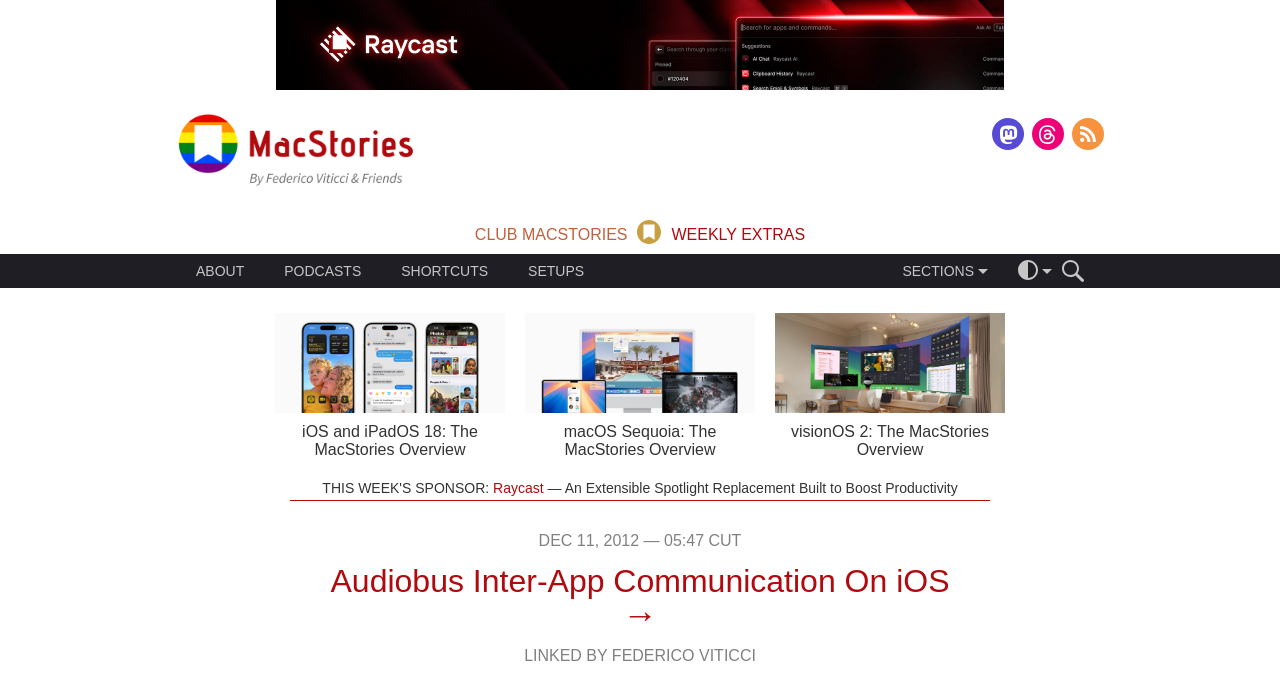Determine the bounding box coordinates for the area that needs to be clicked to fulfill this task: "Click the link to MacStories". The coordinates must be given as four float numbers between 0 and 1, i.e., [left, top, right, bottom].

[0.138, 0.162, 0.325, 0.28]